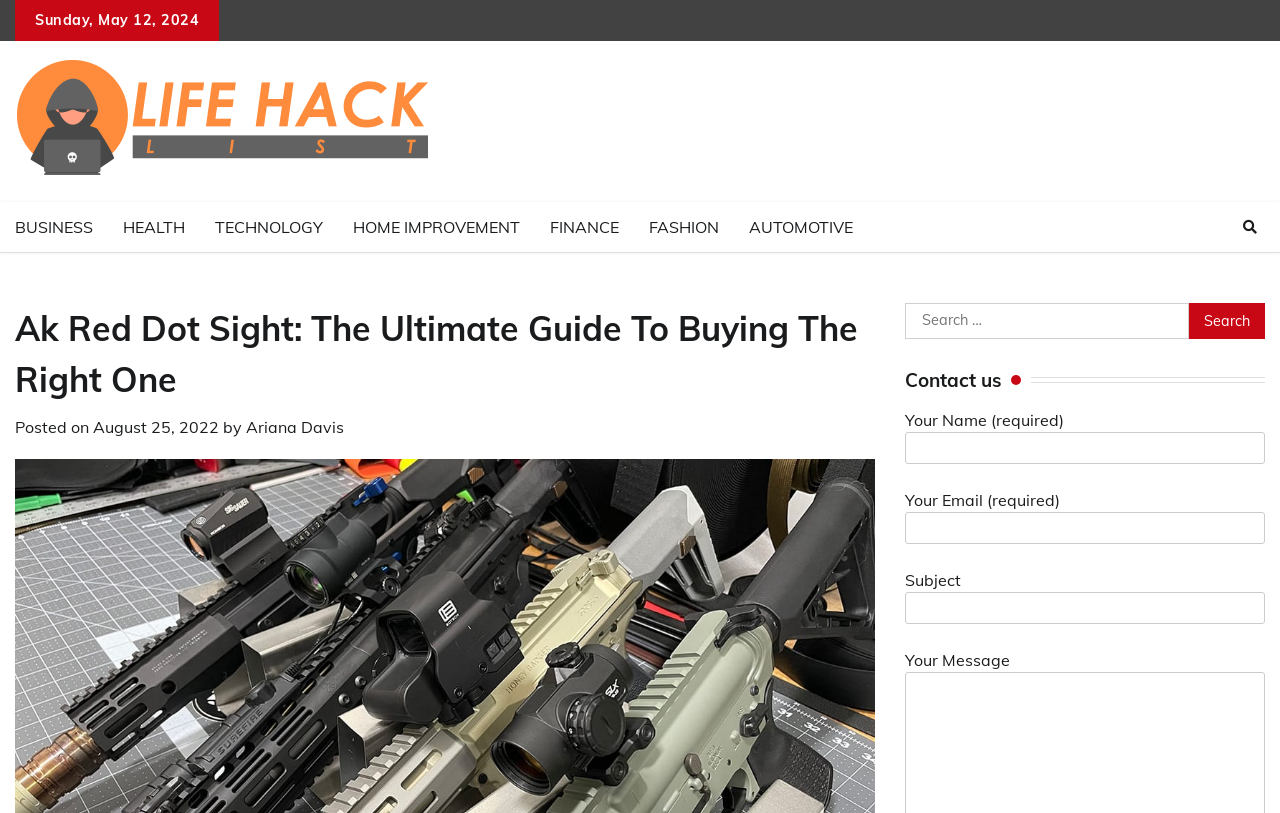What information is required to contact the website?
Please provide a single word or phrase as the answer based on the screenshot.

Name and Email